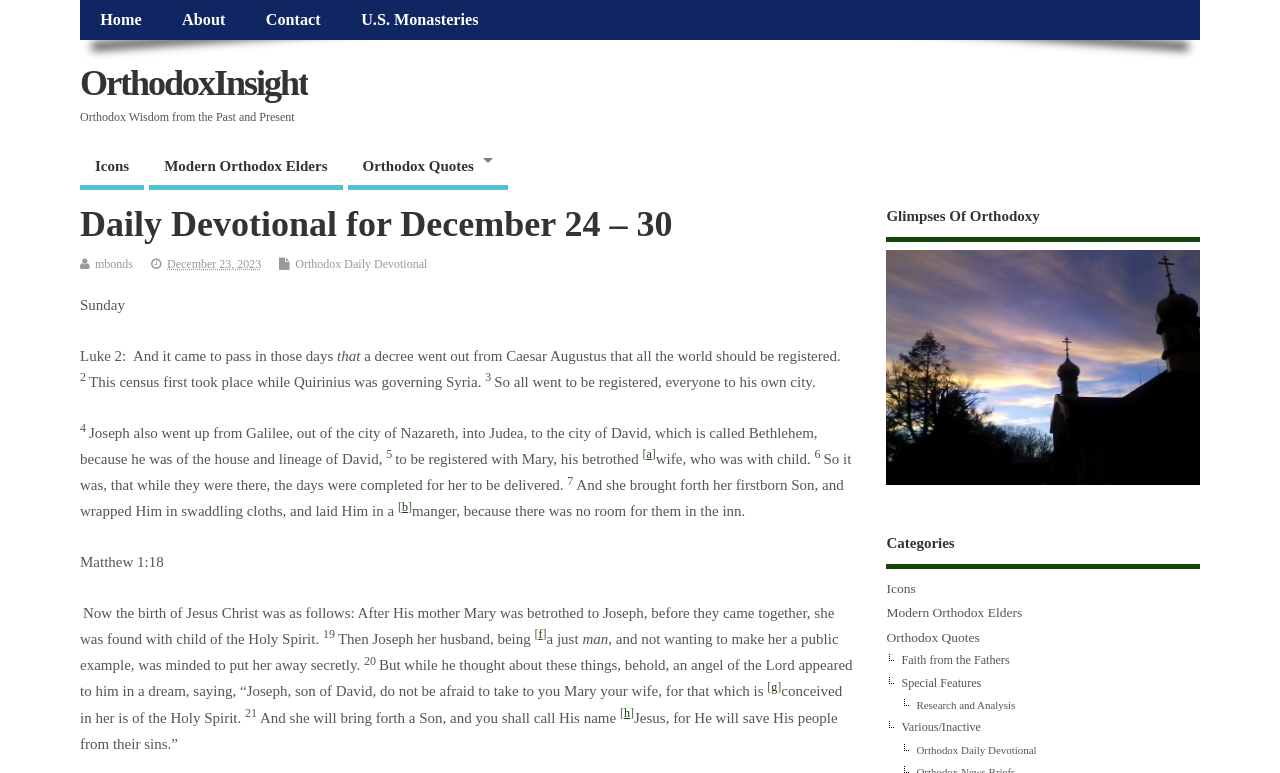Select the bounding box coordinates of the element I need to click to carry out the following instruction: "Click on the 'Home' link".

[0.062, 0.0, 0.126, 0.052]